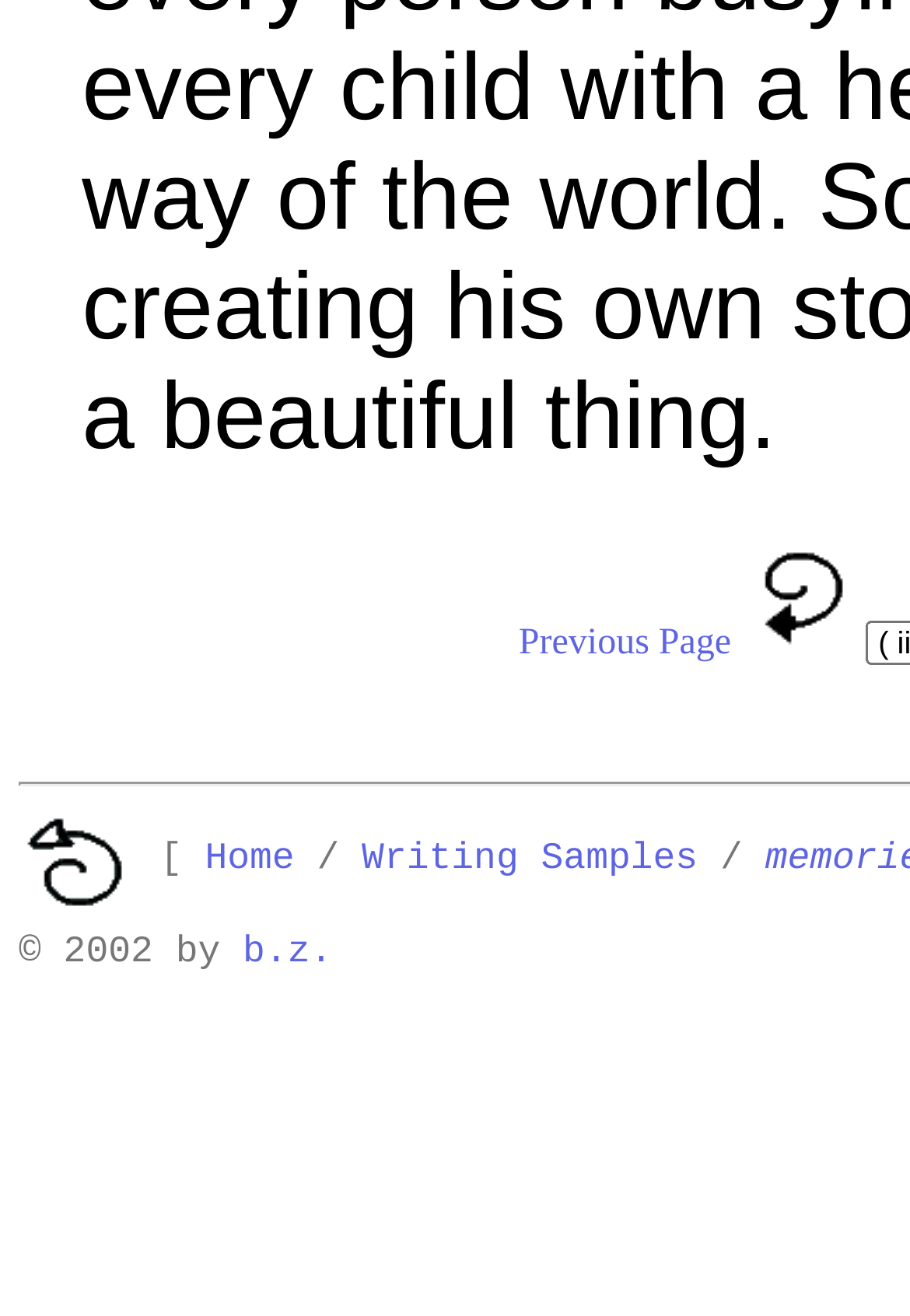What is the purpose of the image with the description 'Home'?
Using the image, respond with a single word or phrase.

Navigation